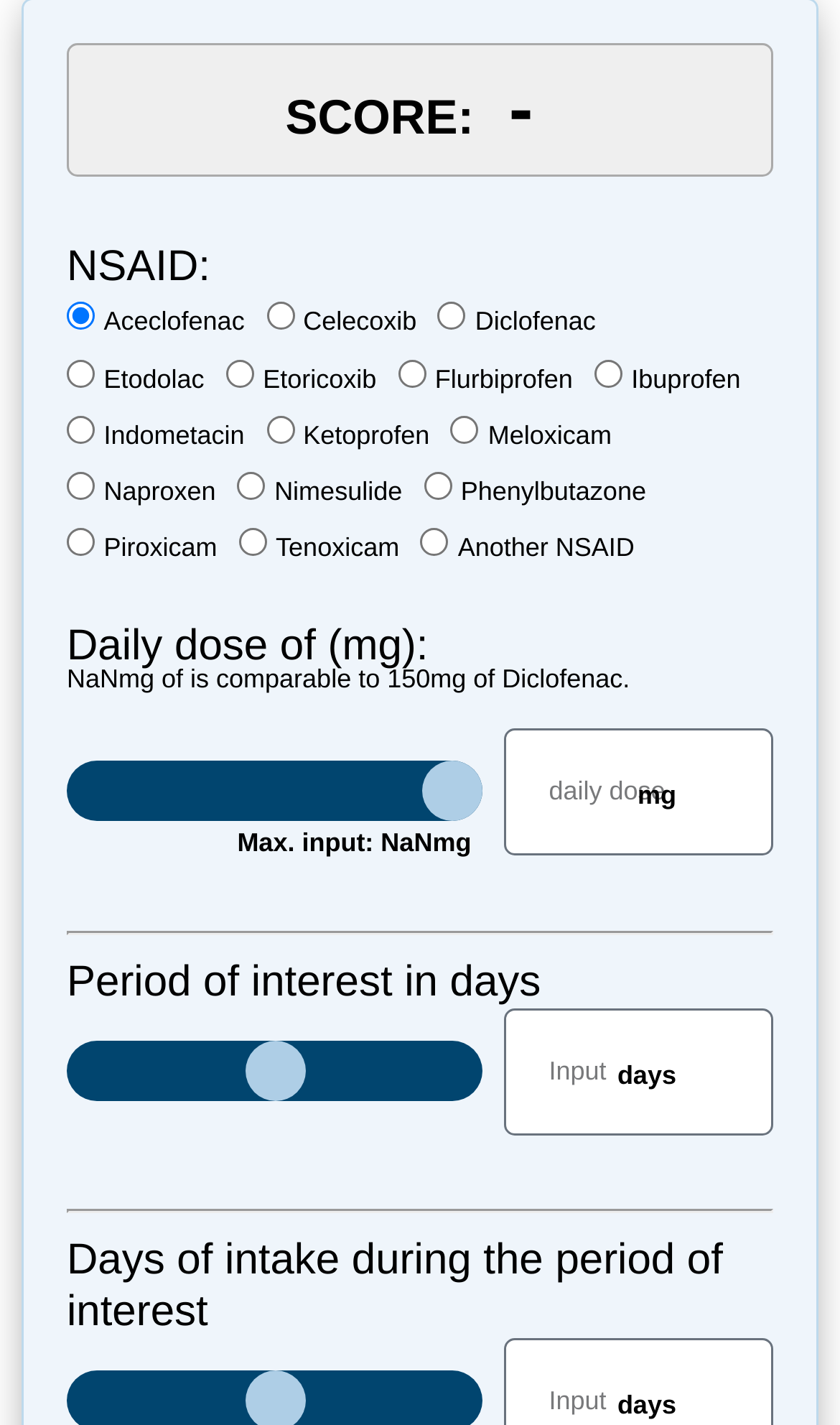Given the content of the image, can you provide a detailed answer to the question?
What is the maximum daily dose input?

The static text 'Max. input: NaNmg' suggests that the maximum daily dose input is not a number.